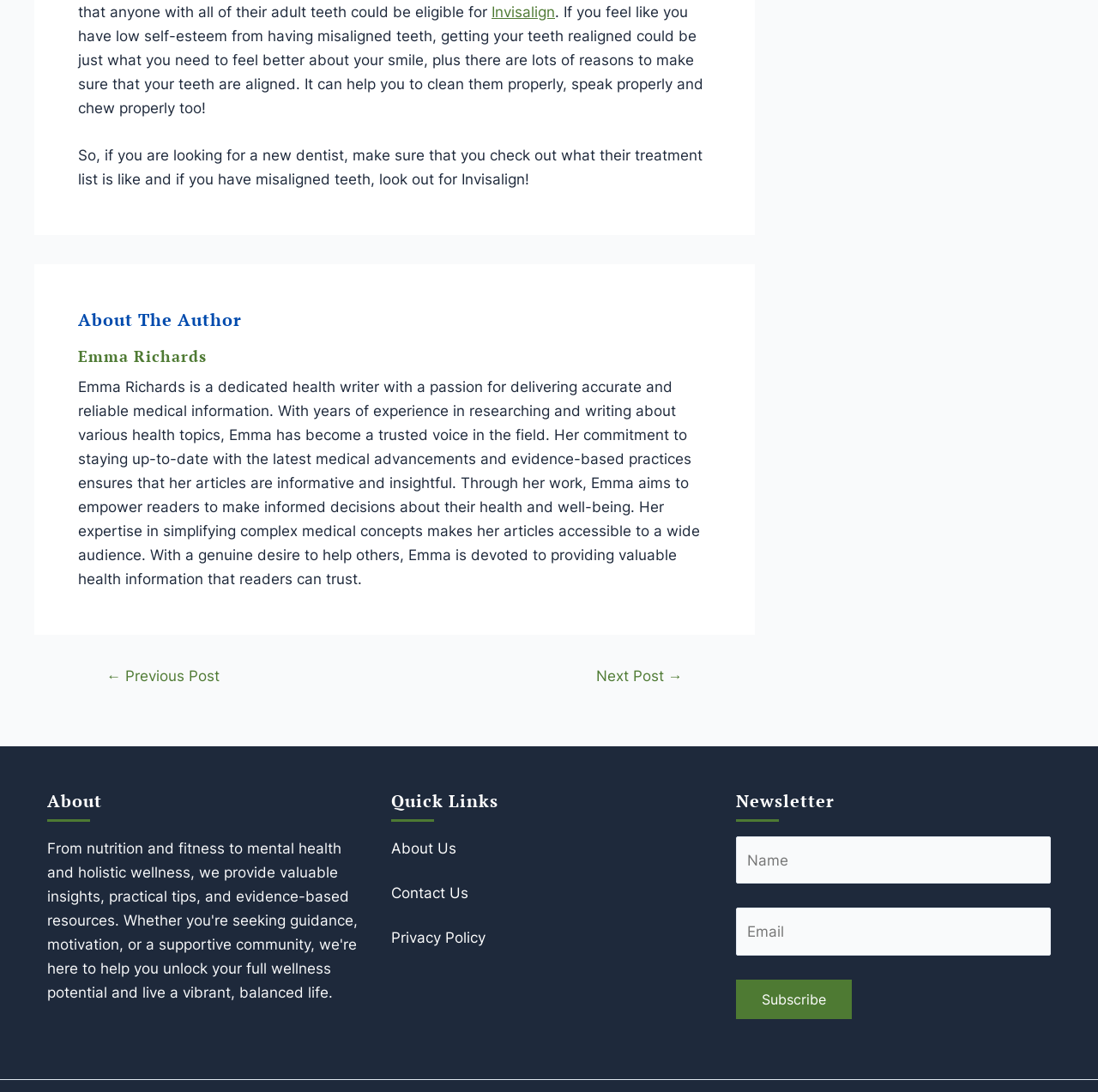Please identify the coordinates of the bounding box that should be clicked to fulfill this instruction: "Contact Us".

[0.357, 0.807, 0.427, 0.829]